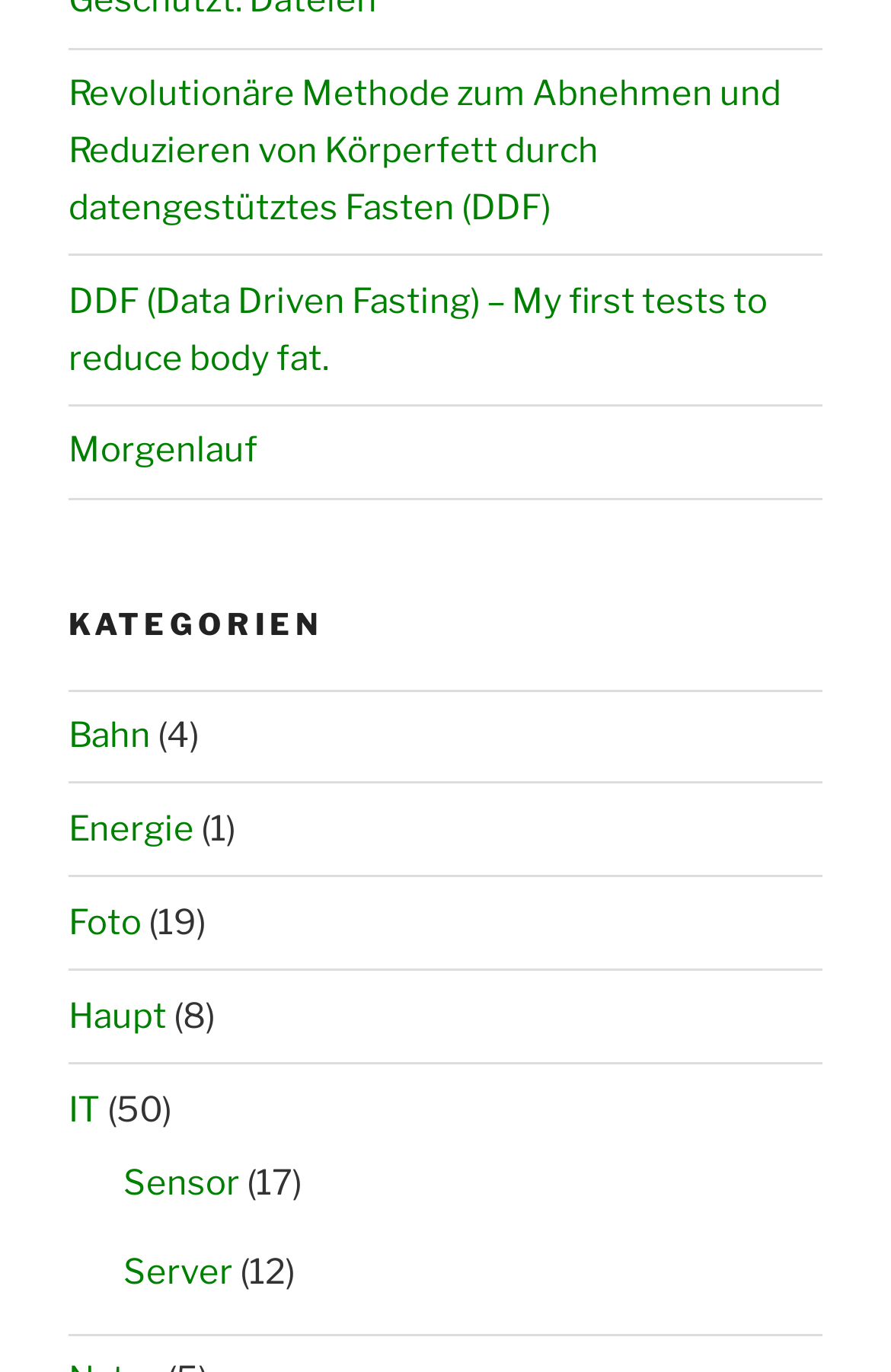What is the category that comes after 'Energie'?
From the image, respond using a single word or phrase.

Foto